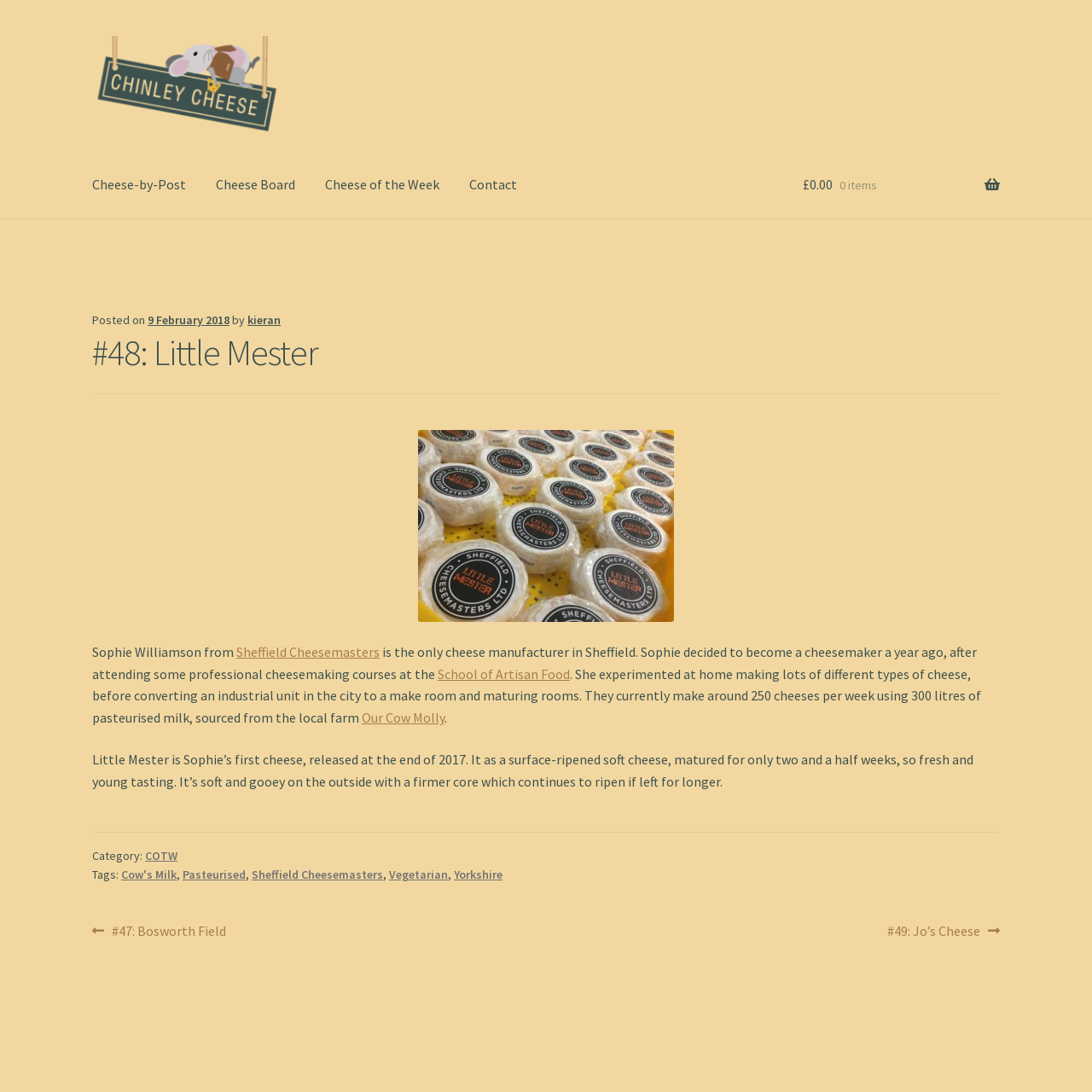What is the source of the milk used to make the cheese?
Kindly answer the question with as much detail as you can.

The answer can be found in the article section of the webpage, where it is stated that 'They currently make around 250 cheeses per week using 300 litres of pasteurised milk, sourced from the local farm Our Cow Molly'.